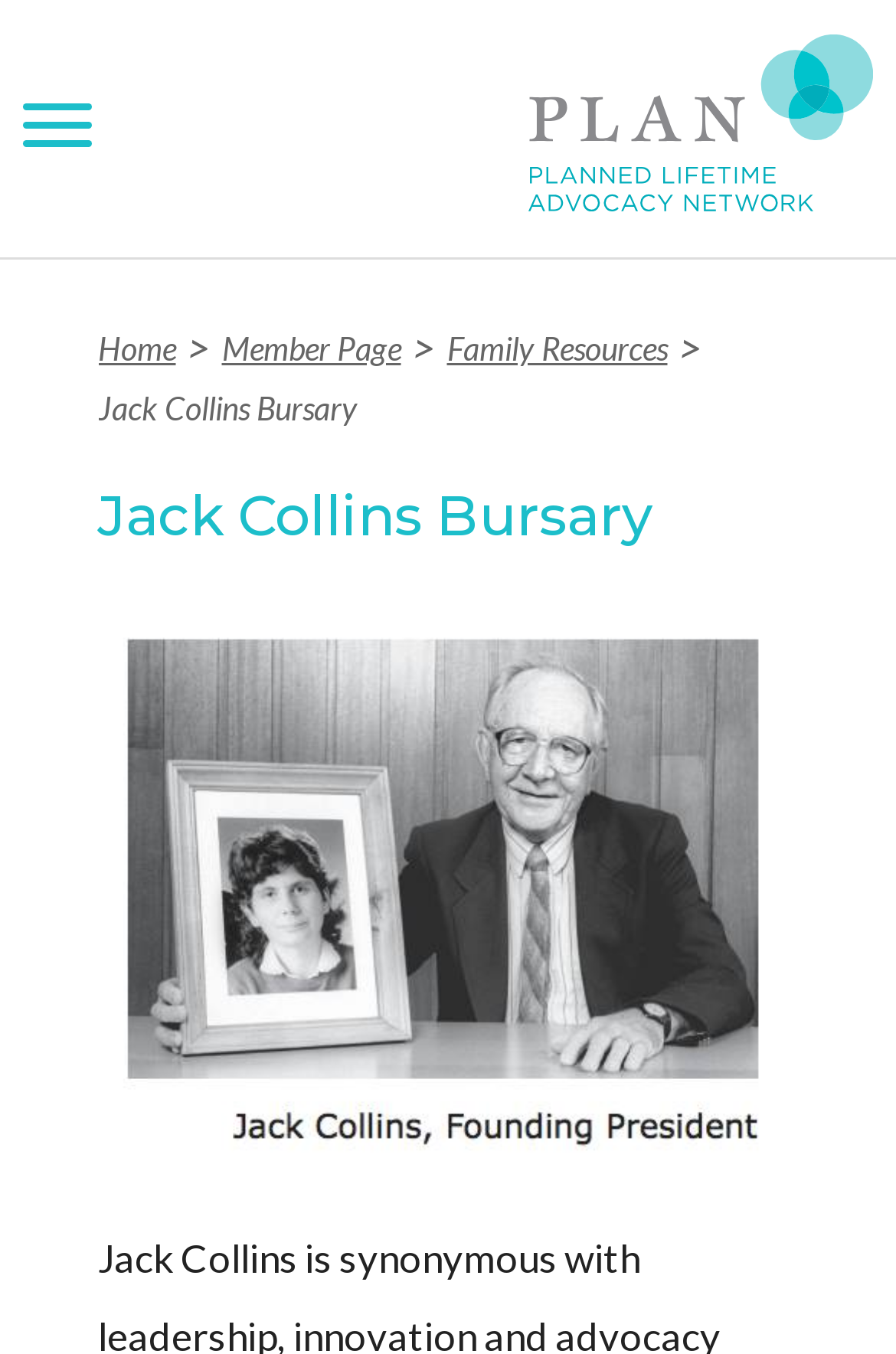Kindly determine the bounding box coordinates of the area that needs to be clicked to fulfill this instruction: "go to overview".

[0.0, 0.1, 0.641, 0.199]